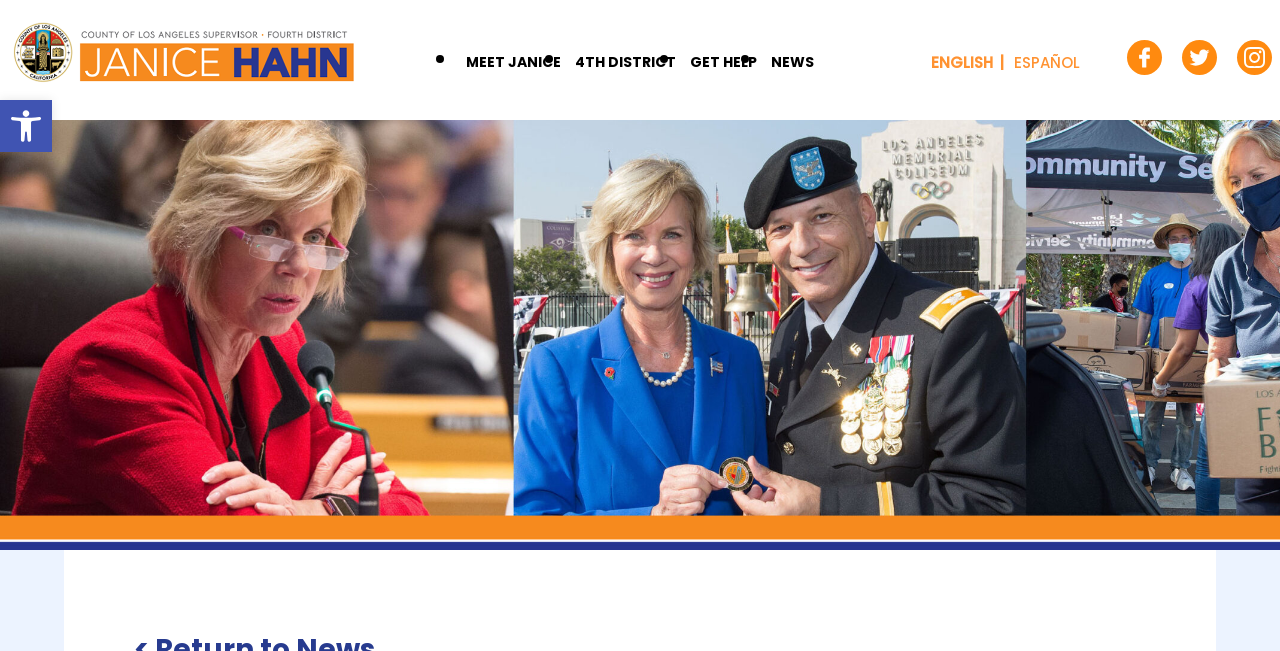Pinpoint the bounding box coordinates of the area that must be clicked to complete this instruction: "Open accessibility tools".

[0.0, 0.154, 0.041, 0.233]